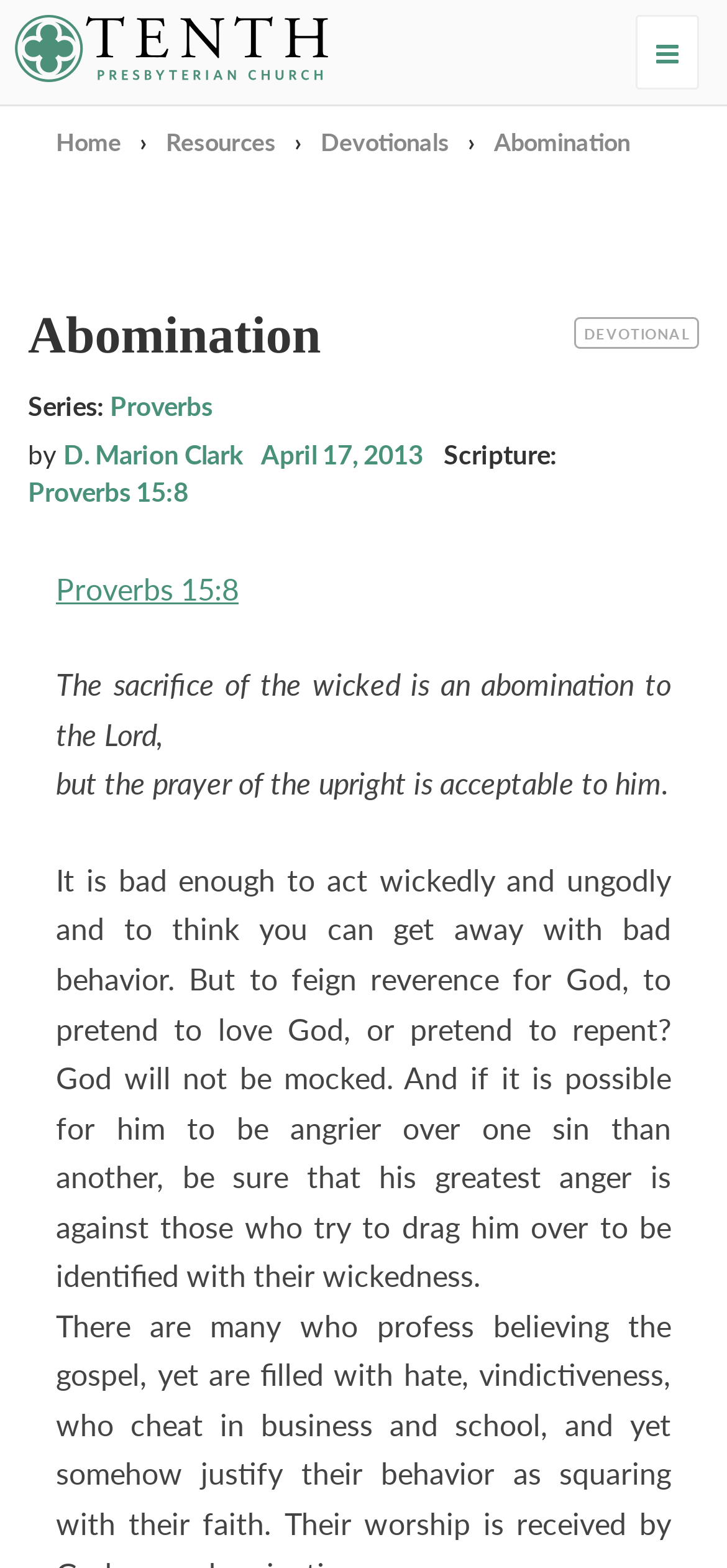Provide a brief response to the question using a single word or phrase: 
Who is the author of the devotional?

D. Marion Clark